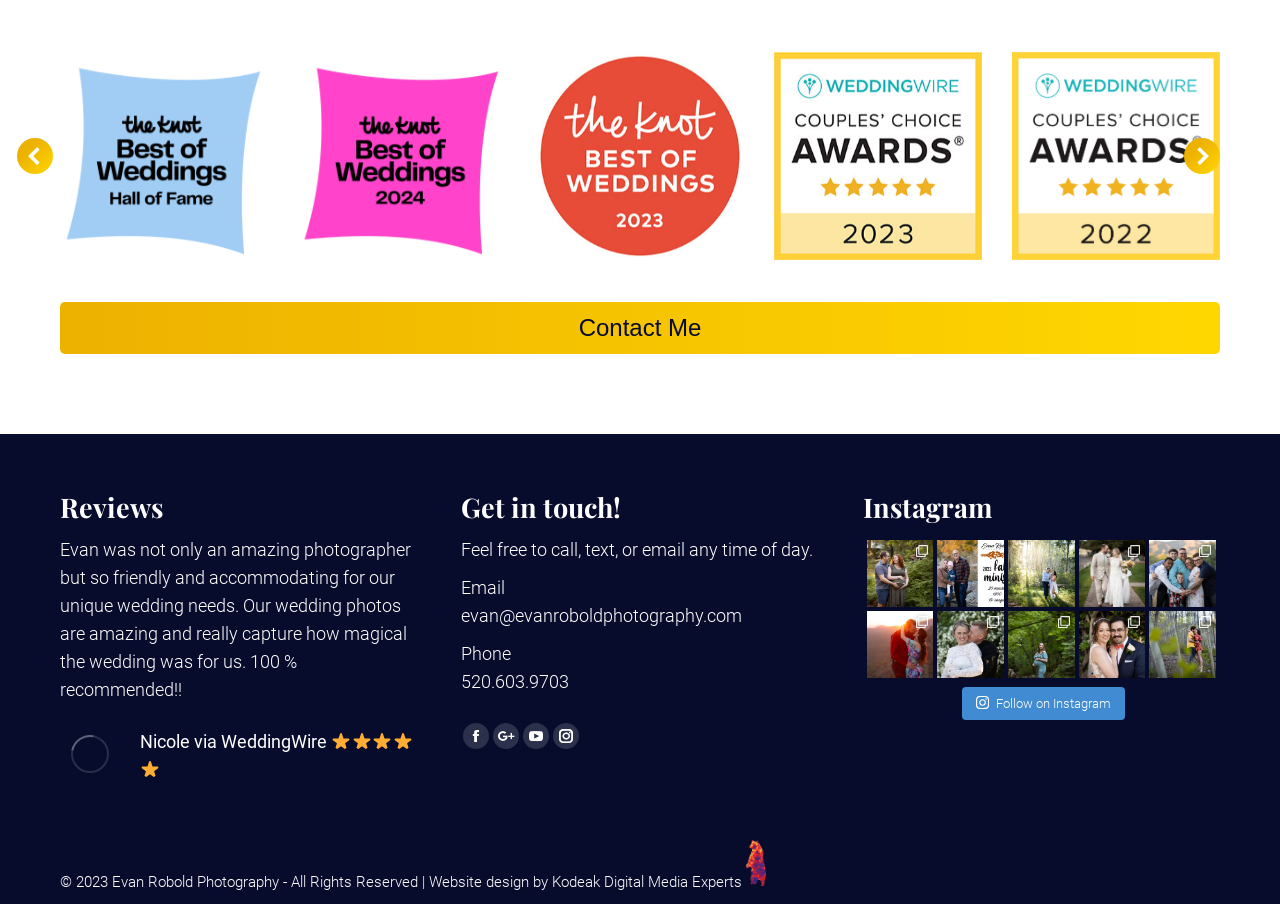Pinpoint the bounding box coordinates of the area that should be clicked to complete the following instruction: "Follow the photographer on Instagram". The coordinates must be given as four float numbers between 0 and 1, i.e., [left, top, right, bottom].

[0.432, 0.799, 0.453, 0.828]